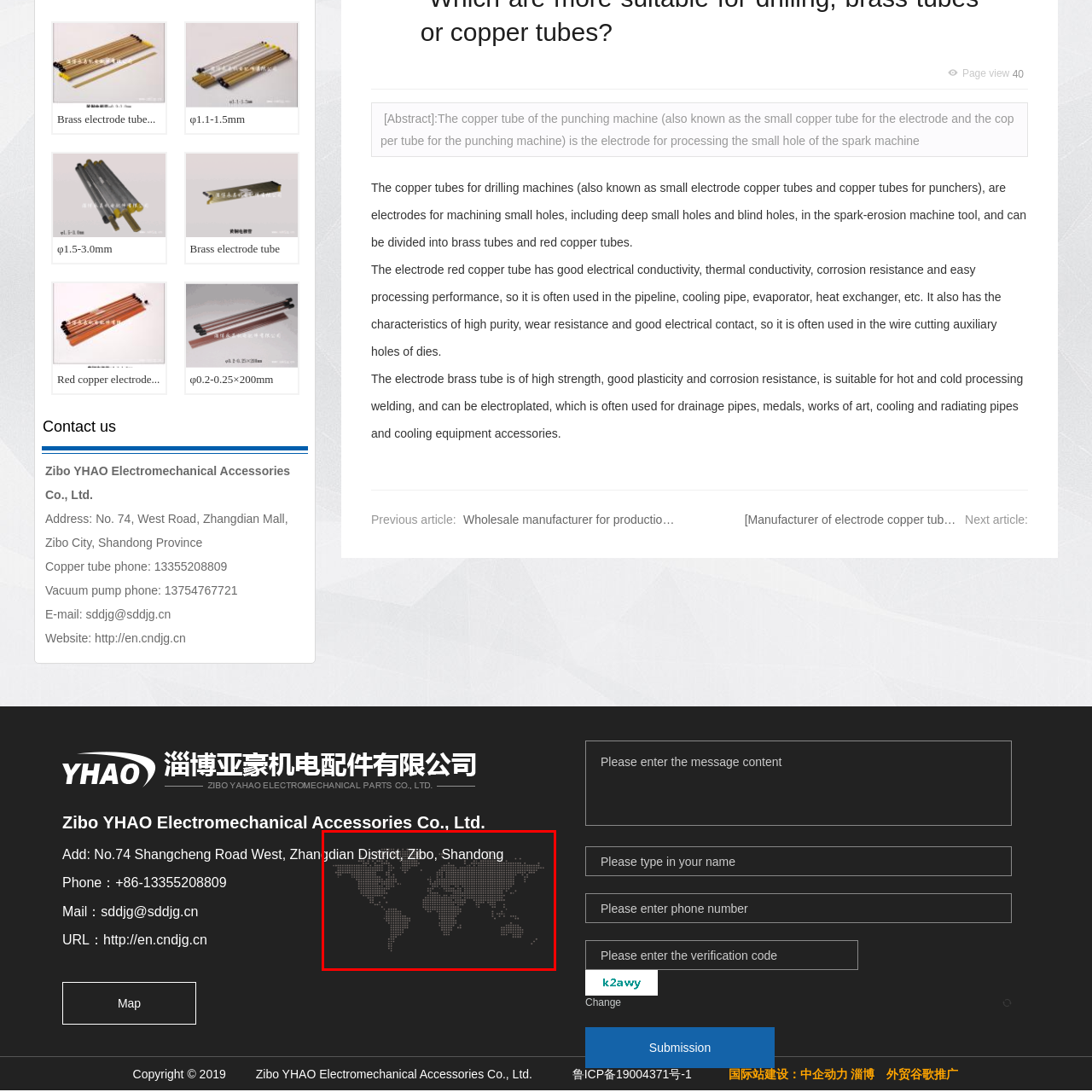Please look at the image highlighted by the red bounding box and provide a single word or phrase as an answer to this question:
Where is Zibo YHAO Electromechanical Accessories Co., Ltd. based?

Zhangdian District, Zibo, Shandong